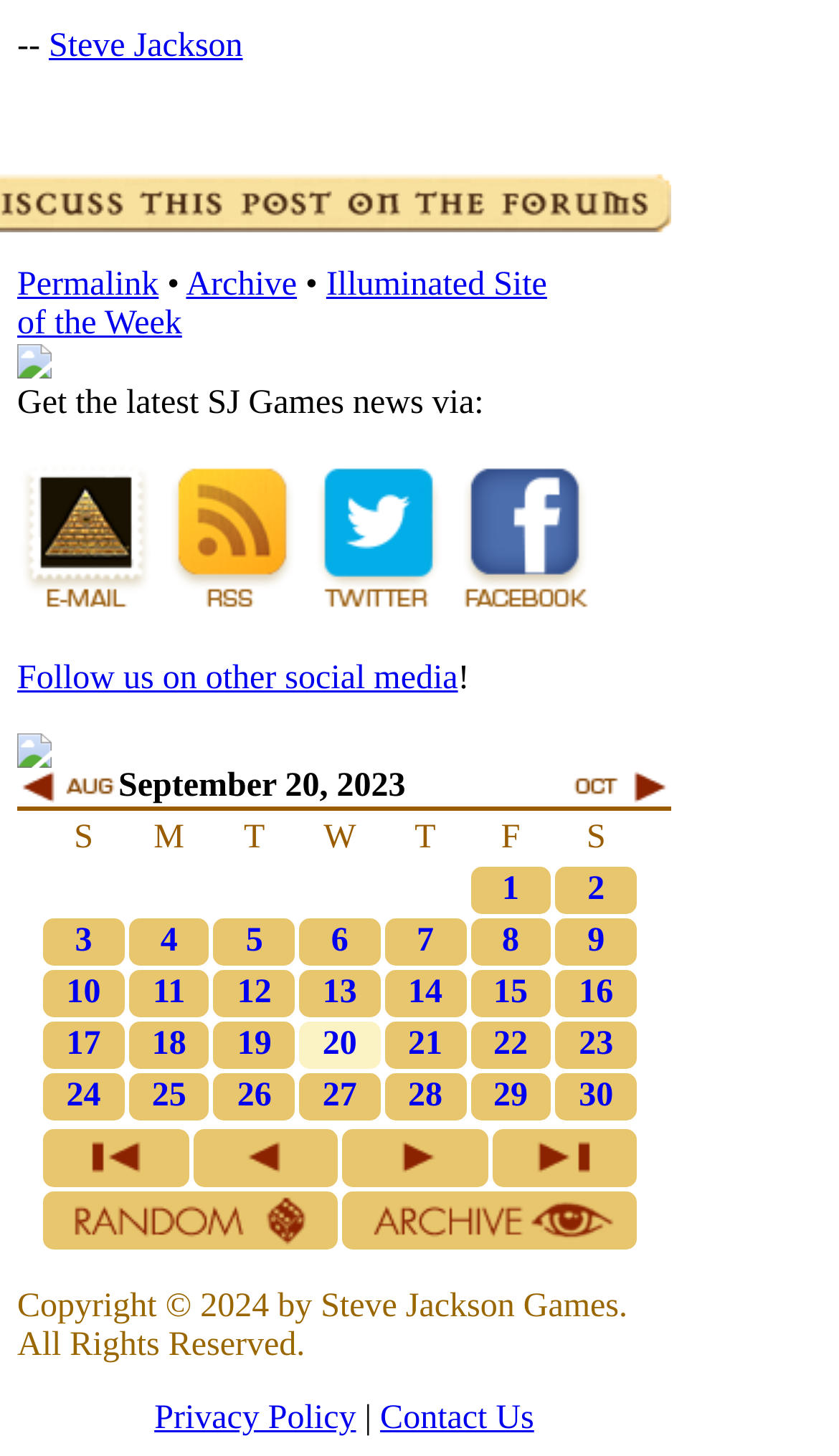Please determine the bounding box coordinates of the area that needs to be clicked to complete this task: 'Go to October 2023'. The coordinates must be four float numbers between 0 and 1, formatted as [left, top, right, bottom].

[0.679, 0.536, 0.8, 0.558]